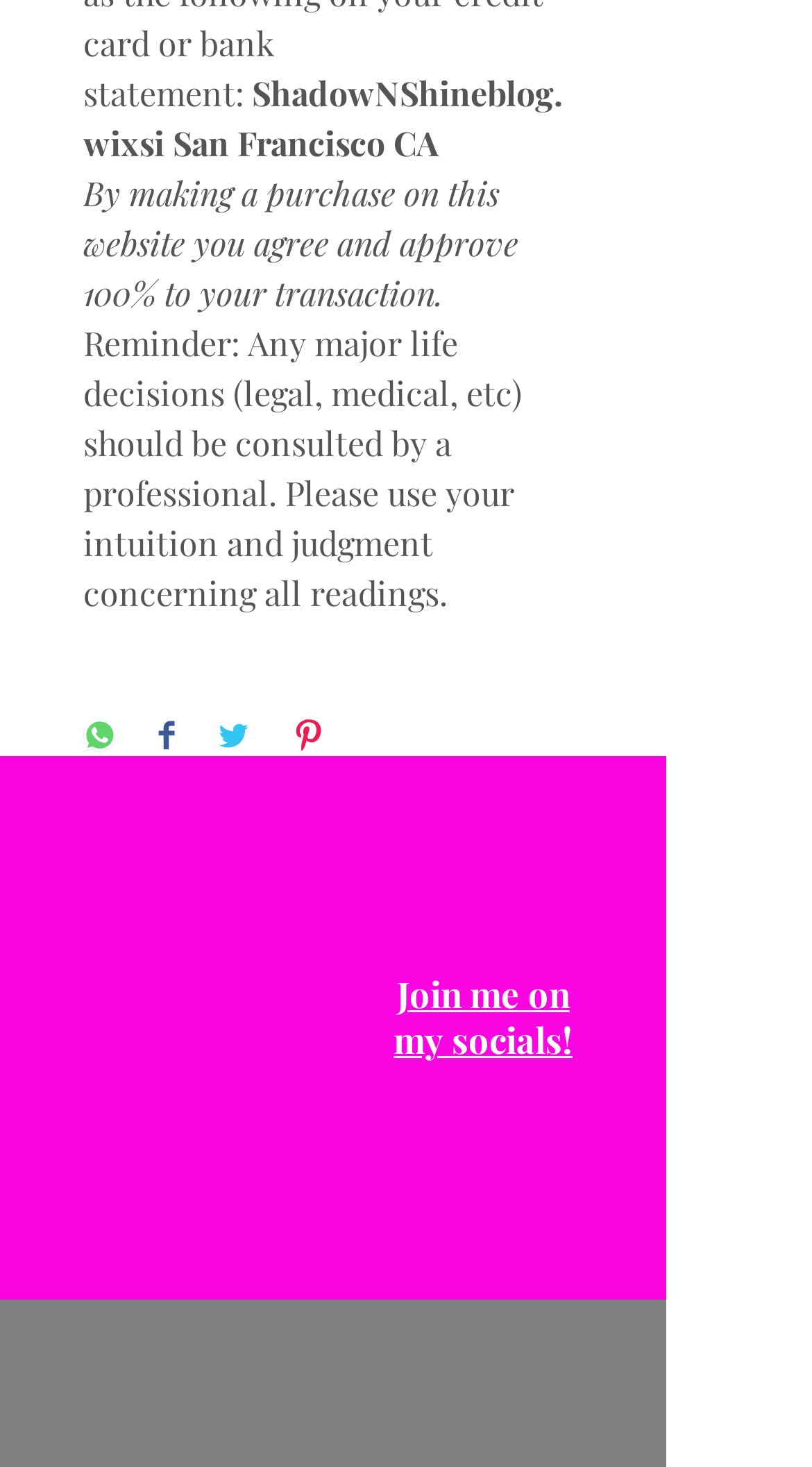Using the information in the image, could you please answer the following question in detail:
What is the purpose of the buttons at the top?

The buttons at the top of the webpage, including 'Share on WhatsApp', 'Share on Facebook', 'Share on Twitter', and 'Pin on Pinterest', are for sharing the webpage on social media platforms.